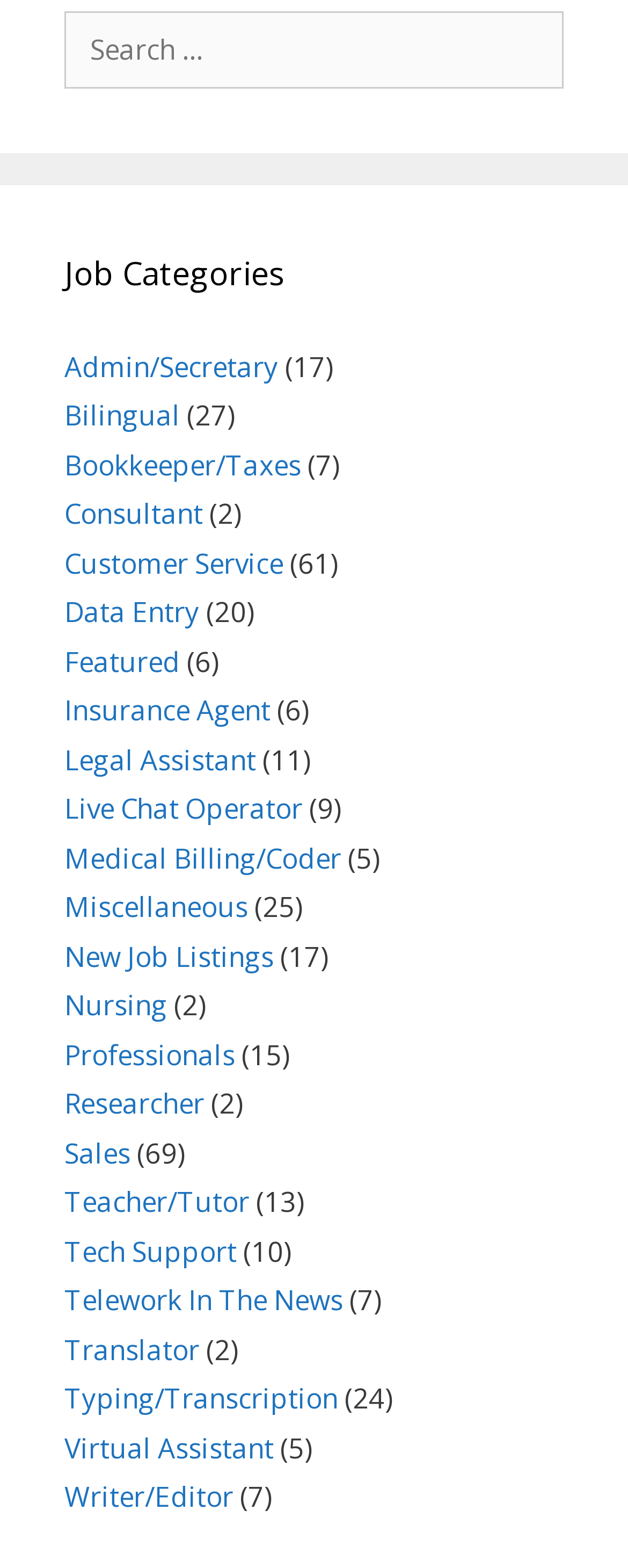Given the element description Live Chat Operator, specify the bounding box coordinates of the corresponding UI element in the format (top-left x, top-left y, bottom-right x, bottom-right y). All values must be between 0 and 1.

[0.103, 0.504, 0.482, 0.527]